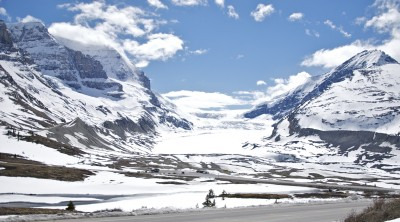Describe every aspect of the image in depth.

This breathtaking image captures a stunning mountain landscape likely situated within a national park or a glacial region. Majestic snow-capped peaks rise dramatically on either side, framing a wide glacial valley. The foreground features a sweeping expanse of snow and rocky terrain, while the glaciers extend across the middle ground, reflecting the brilliant blue sky above. Fluffy white clouds drift lazily, adding depth to the vastness of the scene. The sheer scale of the mountains and the expansive glacier create a sense of awe and tranquility, inviting the viewer to appreciate the raw beauty of nature in all its glory.